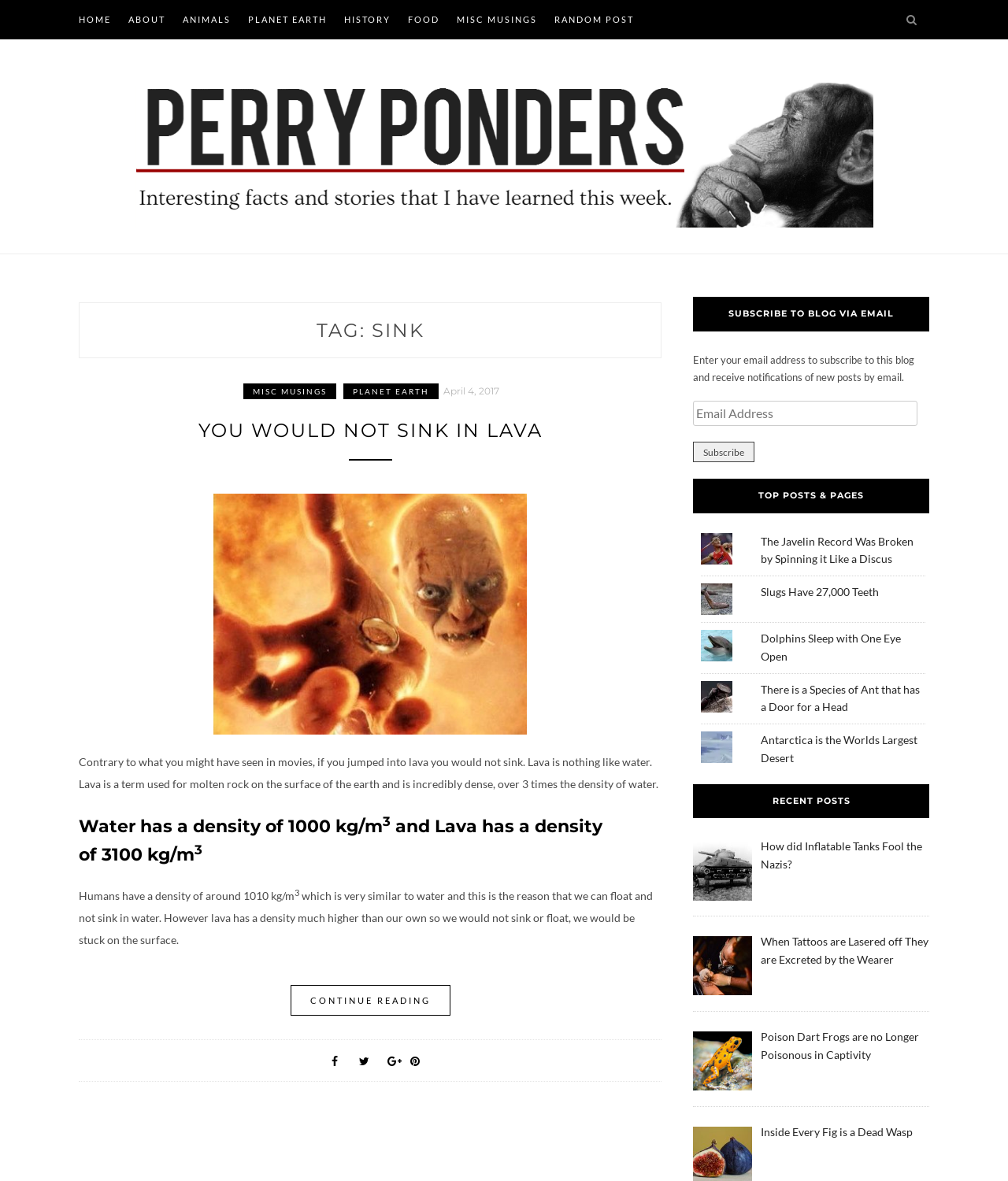Answer the following in one word or a short phrase: 
What is the purpose of the textbox in the 'SUBSCRIBE TO BLOG VIA EMAIL' section?

Enter email address